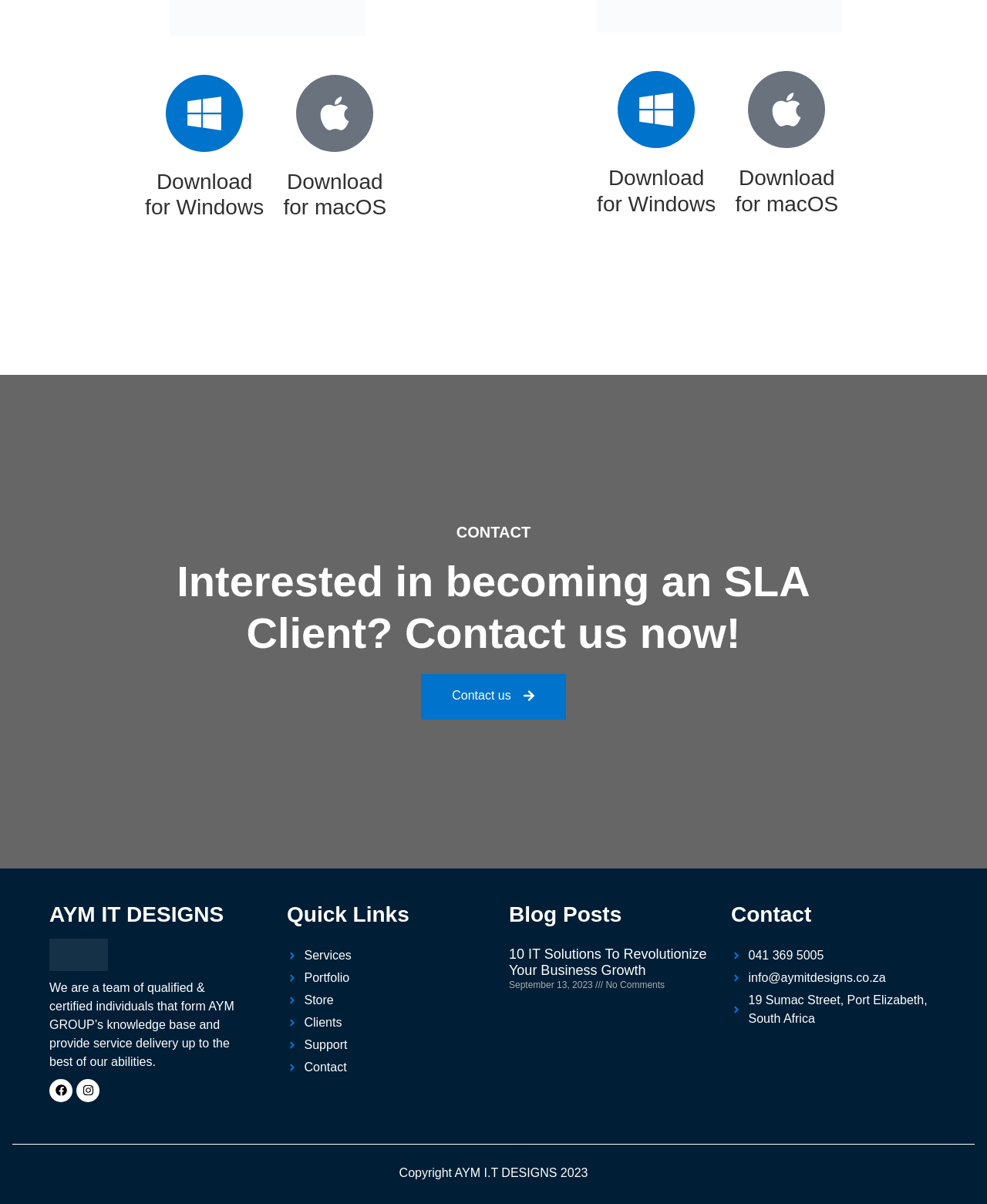Locate the bounding box coordinates of the area that needs to be clicked to fulfill the following instruction: "Read the 'Are you in the market for a brand new place kicking tee...' text". The coordinates should be in the format of four float numbers between 0 and 1, namely [left, top, right, bottom].

None